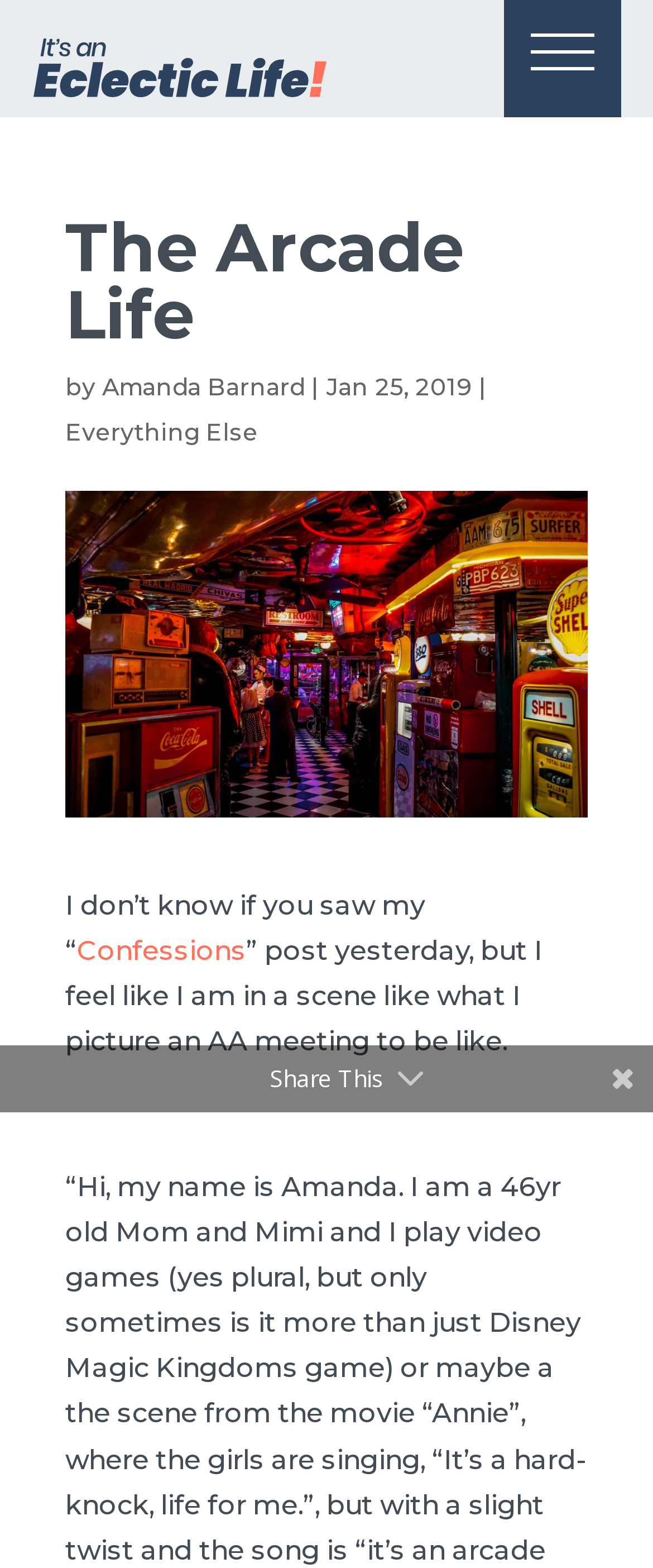Please determine the primary heading and provide its text.

The Arcade Life